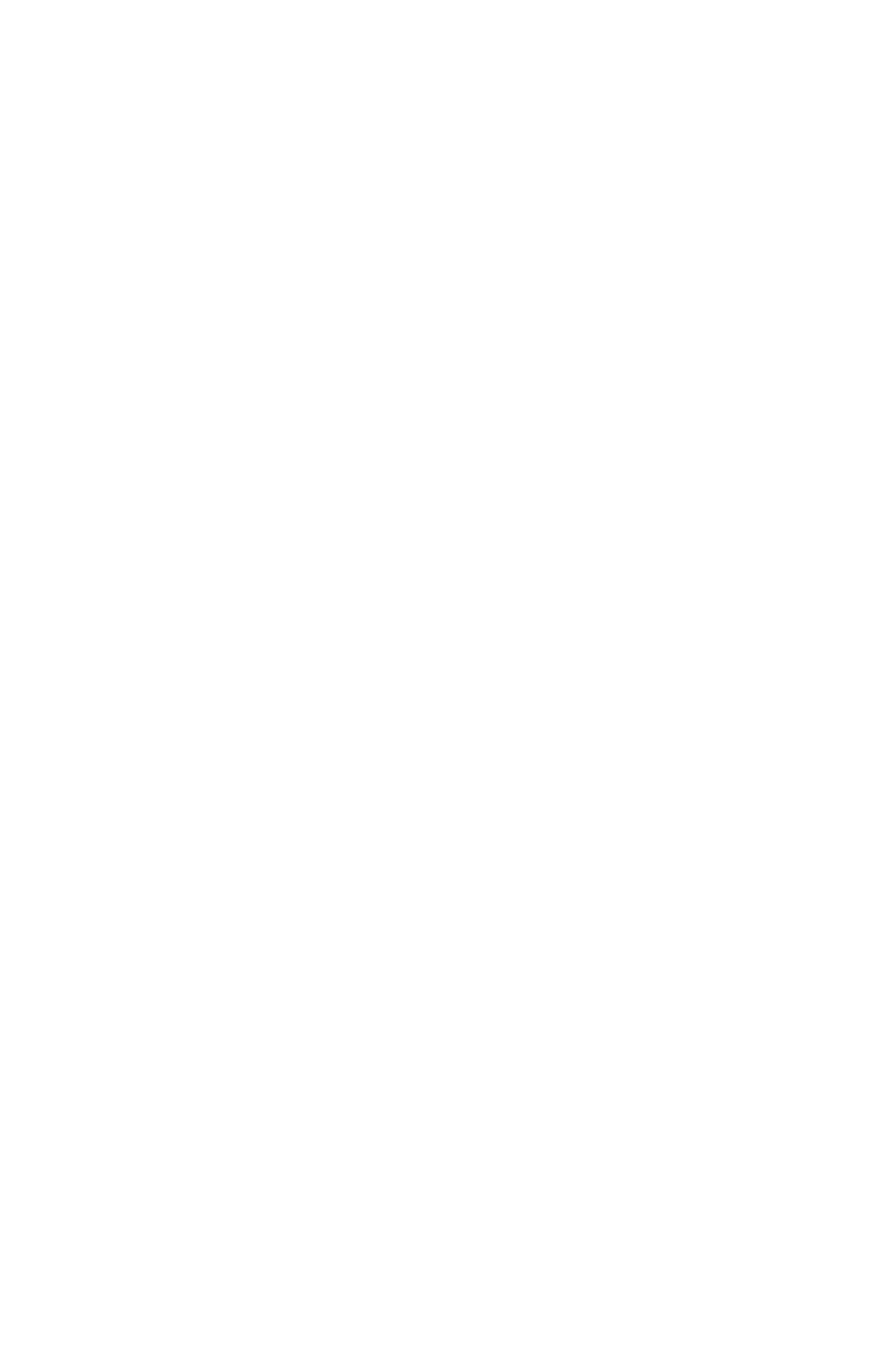Look at the image and write a detailed answer to the question: 
What is the year of copyright?

The year of copyright can be found in the static text element '© 2024 TransUnion Information Group Limited. All rights reserved.' located at the bottom of the webpage, with bounding box coordinates [0.081, 0.543, 0.105, 0.564] and [0.105, 0.543, 0.919, 0.601] respectively.